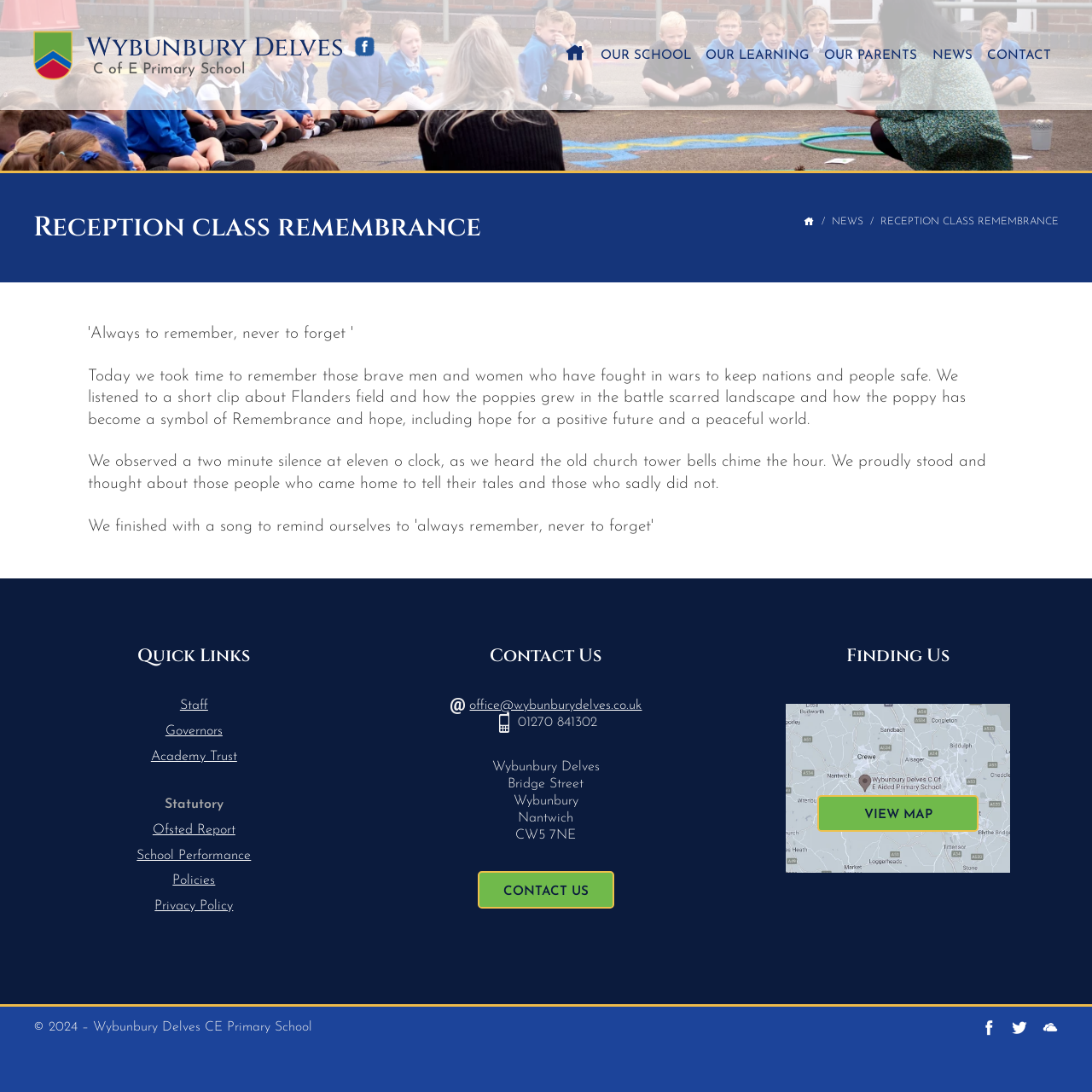Locate the bounding box coordinates of the item that should be clicked to fulfill the instruction: "Read about Reception class remembrance".

[0.03, 0.159, 0.97, 0.259]